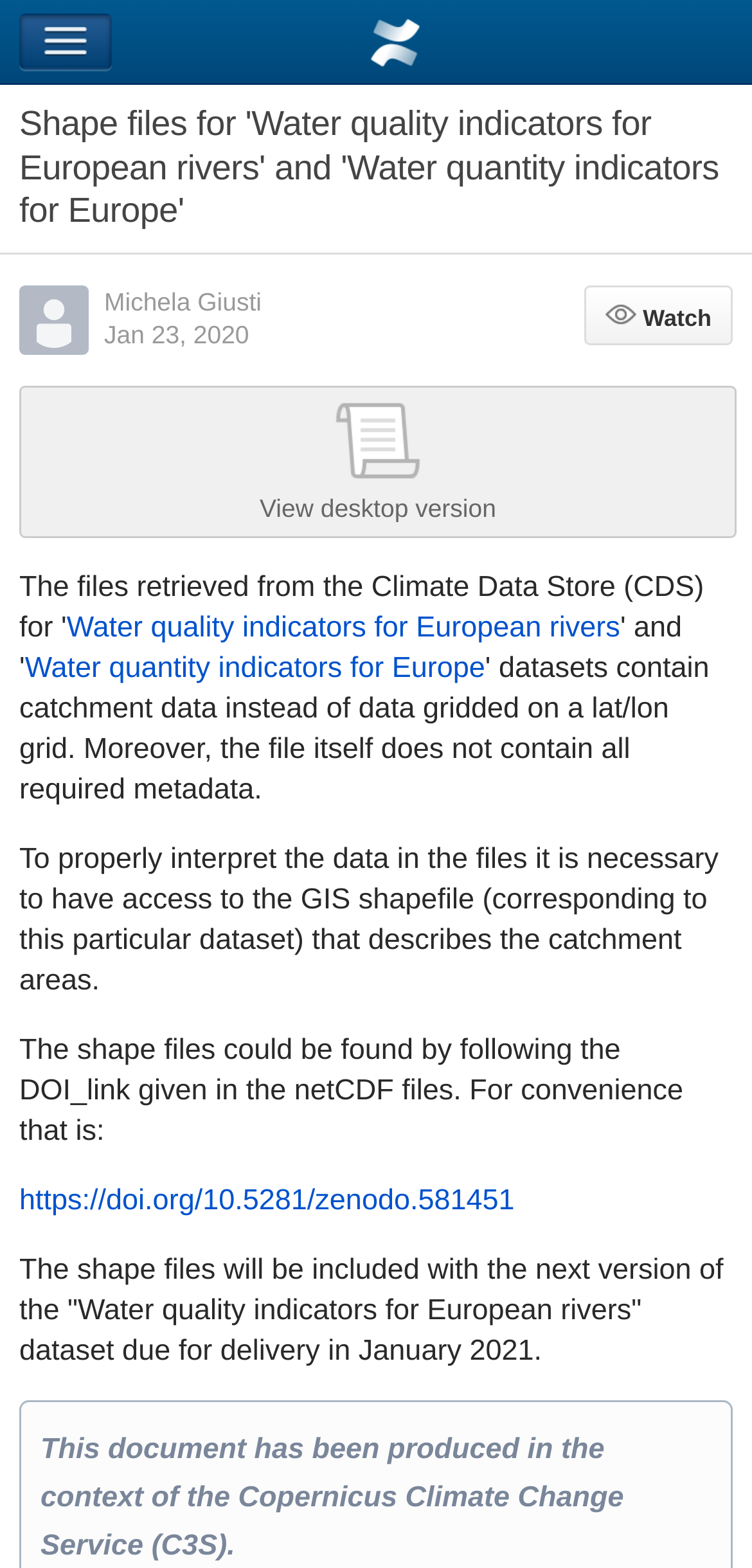Give a concise answer of one word or phrase to the question: 
Who is the author of the page?

Michela Giusti